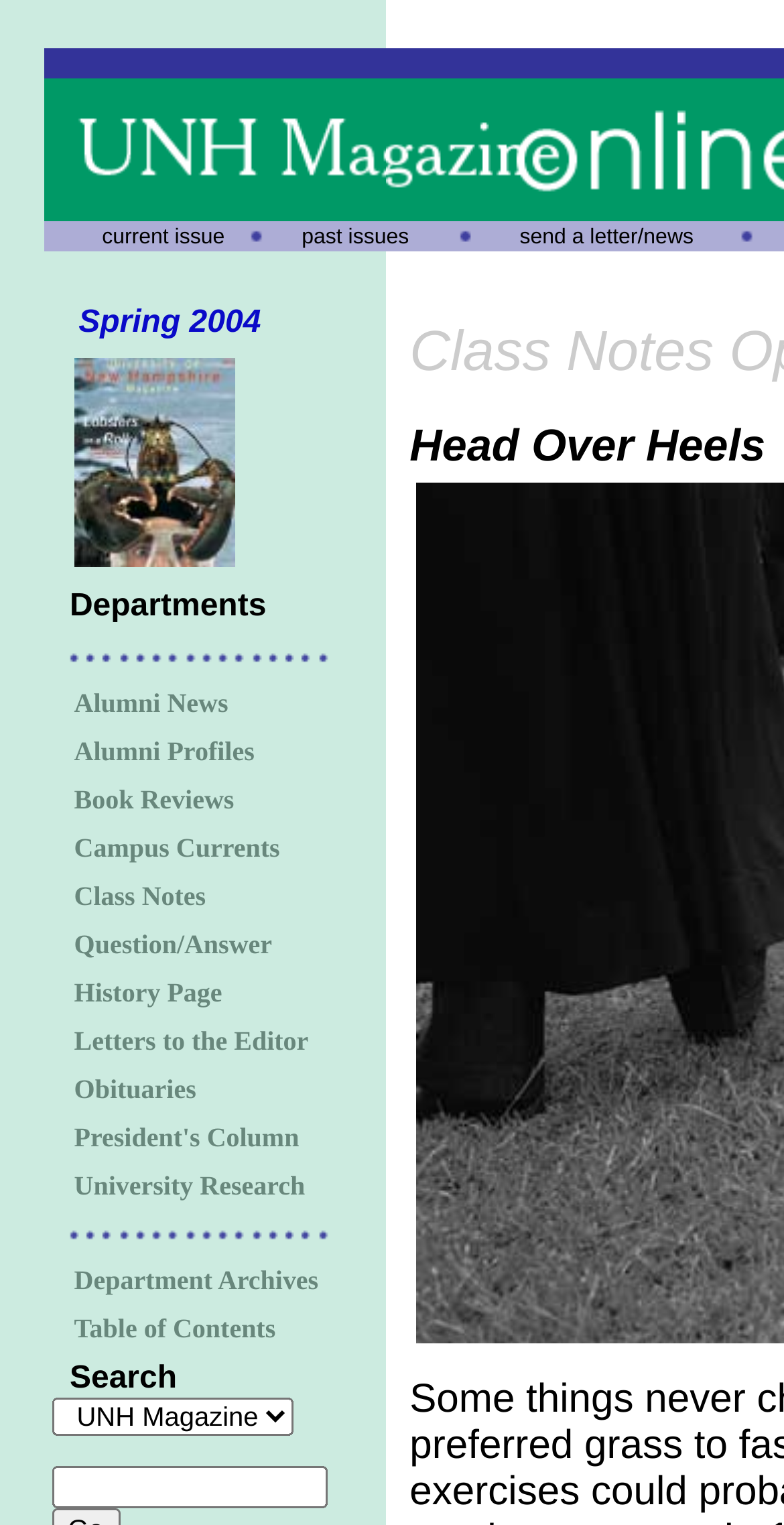Find the bounding box coordinates of the area to click in order to follow the instruction: "go to Department Archives".

[0.095, 0.827, 0.411, 0.852]